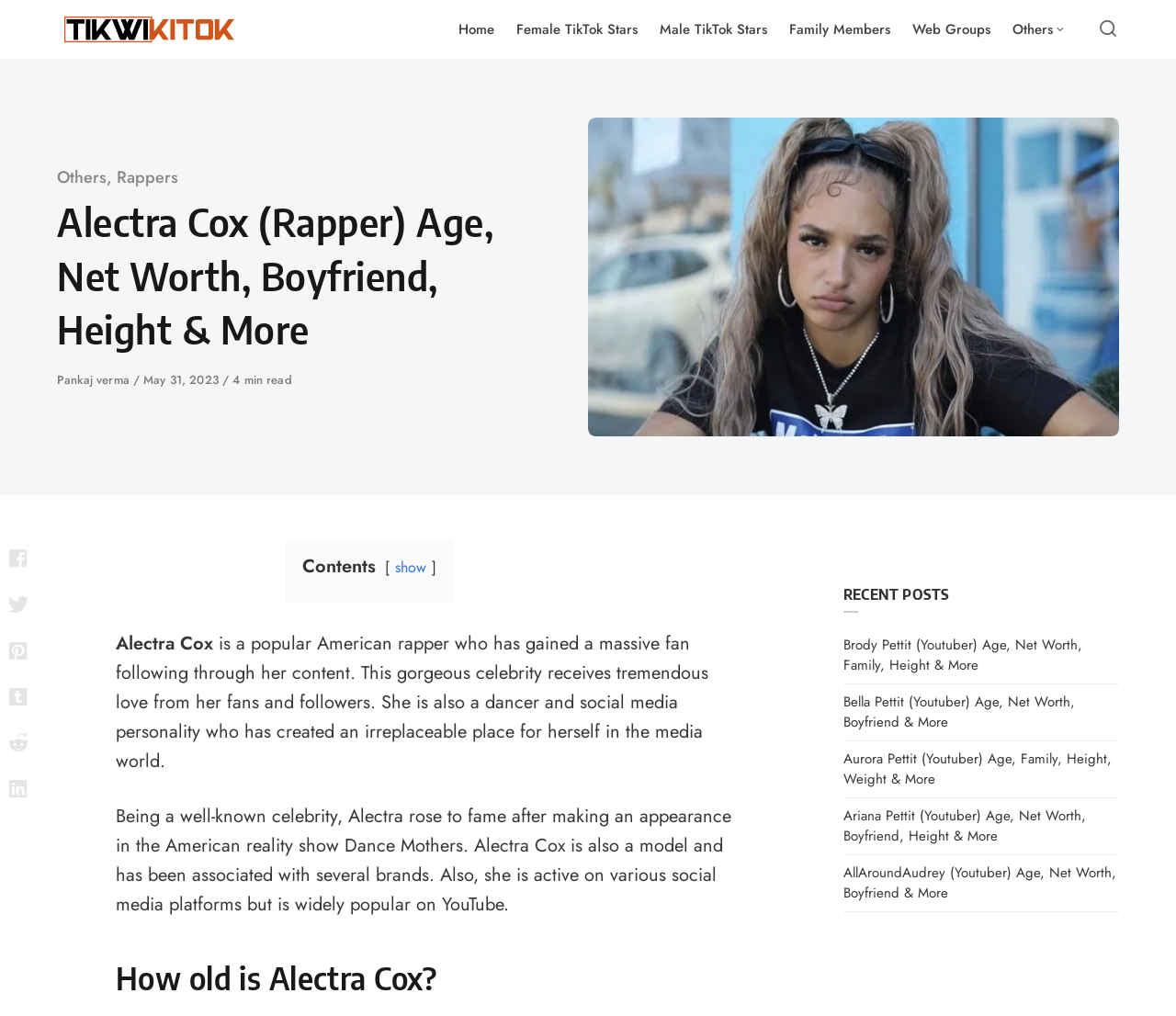Generate a thorough caption detailing the webpage content.

This webpage is about Alectra Cox, an American rapper. At the top, there is a navigation bar with links to "TikWikiTok", "Home", "Female TikTok Stars", "Male TikTok Stars", "Family Members", "Web Groups", and "Others". On the right side of the navigation bar, there is a search button.

Below the navigation bar, there is a header section with the title "Alectra Cox (Rapper) Age, Net Worth, Boyfriend, Height & More" and some metadata, including the author's name, publication date, and a "4 min read" indicator.

To the right of the header section, there is a large image of Alectra Cox. Below the image, there is a table of contents with a "show" button.

The main content of the webpage is a biography of Alectra Cox, which describes her as a popular American rapper, dancer, and social media personality. The biography mentions her appearance on the reality show "Dance Mothers" and her association with several brands.

Further down the page, there is a section titled "How old is Alectra Cox?" followed by a series of links to share the article on various social media platforms.

At the bottom of the page, there is a section titled "RECENT POSTS" with links to articles about other YouTubers, including Brody Pettit, Bella Pettit, Aurora Pettit, Ariana Pettit, and AllAroundAudrey.